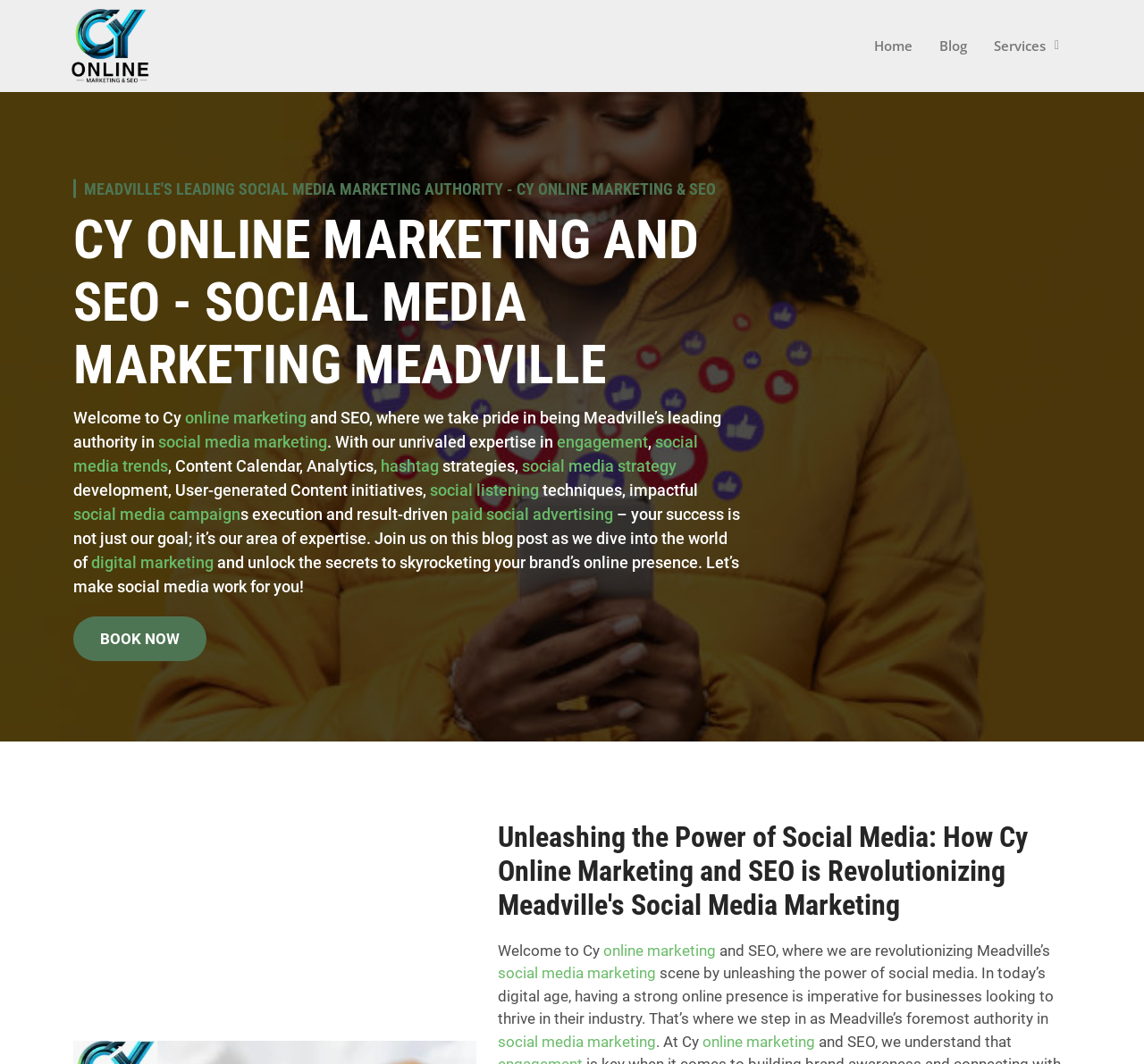Provide a thorough description of the webpage you see.

This webpage is about Cy Online Marketing and SEO, a company specializing in social media marketing in Meadville. At the top, there are four links: an empty link, "Home", "Blog", and "Services" with a dropdown menu. Below these links, there are two headings that introduce the company as a leading authority in social media marketing.

The main content of the webpage is divided into two sections. The first section starts with a welcome message and introduces the company's expertise in social media marketing, engagement, analytics, and paid social advertising. There are several links to specific services, such as "social media marketing", "engagement", "social media trends", and "paid social advertising". The text also mentions the company's ability to develop social media strategies, create content calendars, and provide analytics.

The second section has a heading that highlights the company's role in revolutionizing social media marketing in Meadville. This section repeats some of the information from the first section, emphasizing the company's expertise and its ability to help businesses thrive in their industry.

At the bottom of the page, there is a call-to-action link "BOOK NOW". Overall, the webpage is focused on promoting Cy Online Marketing and SEO's services and expertise in social media marketing.